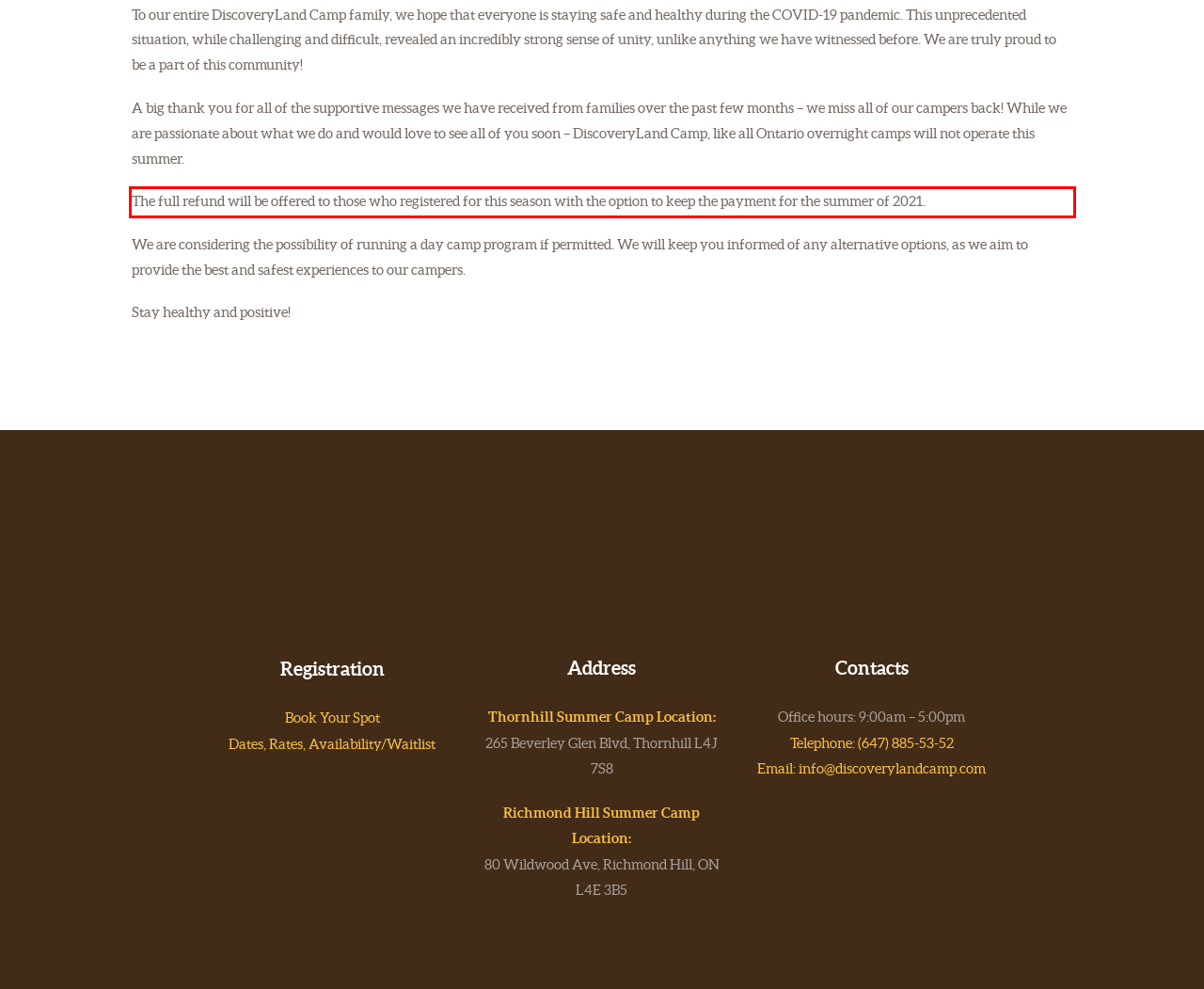Examine the webpage screenshot, find the red bounding box, and extract the text content within this marked area.

The full refund will be offered to those who registered for this season with the option to keep the payment for the summer of 2021.